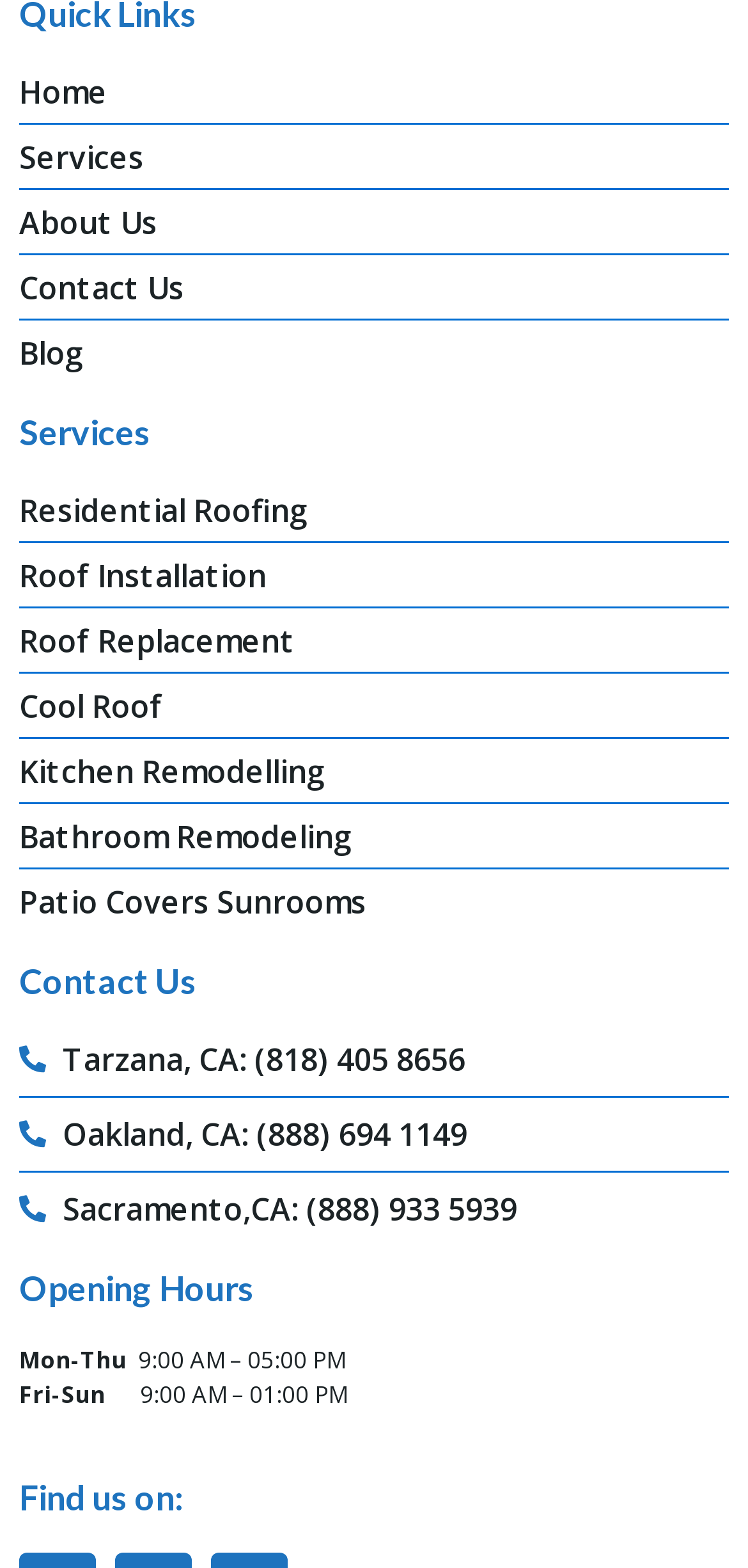Identify the bounding box coordinates for the region of the element that should be clicked to carry out the instruction: "Contact us in Tarzana, CA". The bounding box coordinates should be four float numbers between 0 and 1, i.e., [left, top, right, bottom].

[0.026, 0.661, 0.974, 0.691]